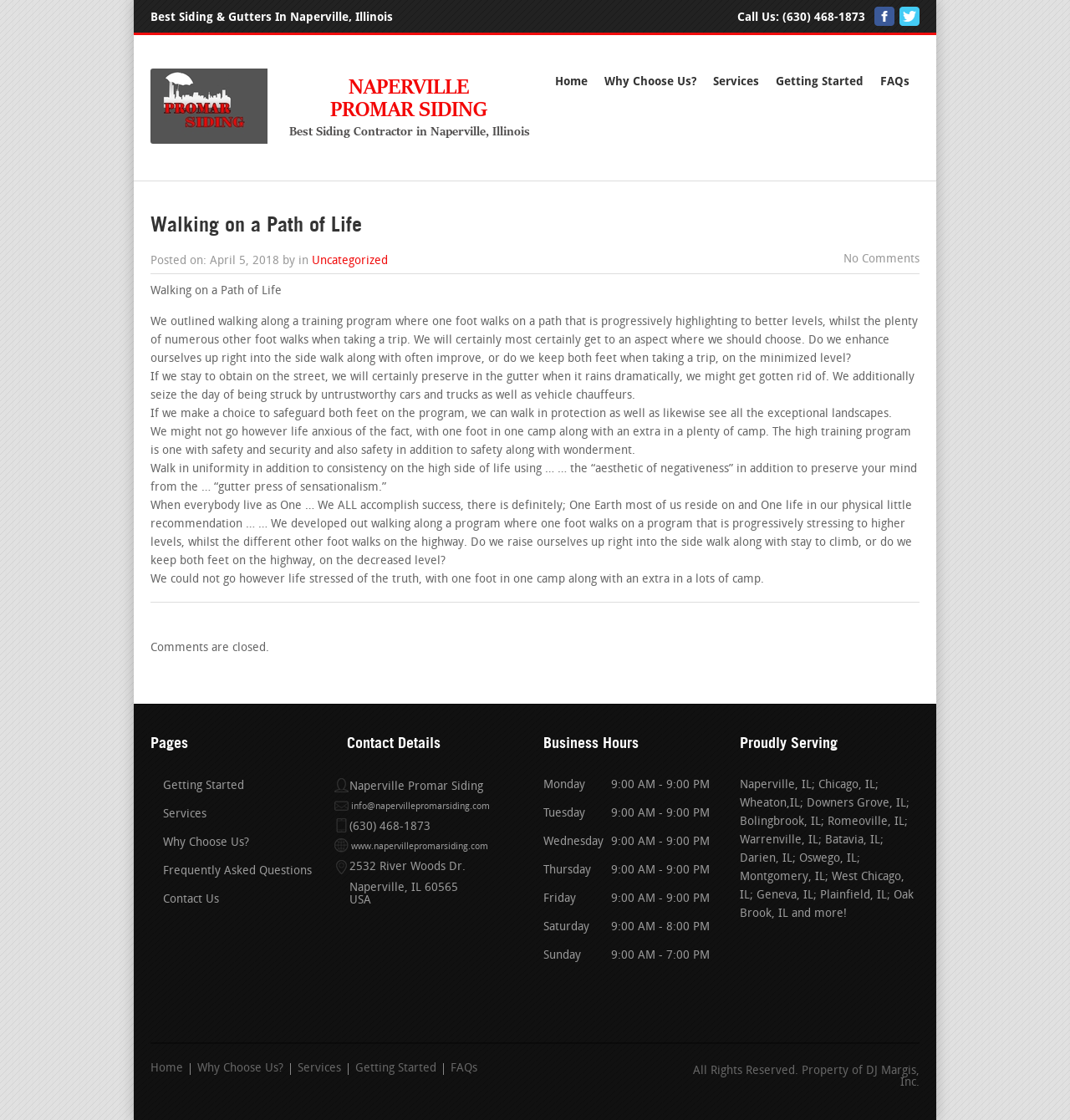Elaborate on the different components and information displayed on the webpage.

This webpage is about Naperville Promar Siding, a company that provides siding and gutter services in Naperville, Illinois. At the top of the page, there is a heading that reads "Best Siding & Gutters In Naperville, Illinois" followed by a call-to-action "Call Us:" with a phone number. There are also three social media links and a link to the company's website.

Below this section, there is a navigation menu with links to "Home", "Why Choose Us?", "Services", "Getting Started", and "FAQs". Next to the navigation menu, there is an image of the company's logo.

The main content of the page is an article titled "Walking on a Path of Life". The article is divided into several paragraphs, each discussing the importance of making choices in life and how it can lead to success or failure. The text is written in a philosophical tone, using metaphors to convey the message.

On the right side of the page, there is a section with the company's contact information, including address, phone number, and email. There is also a section with the company's business hours, listed in a table format.

At the bottom of the page, there is a section with links to other pages on the website, including "Home", "Why Choose Us?", "Services", "Getting Started", and "FAQs". There is also a copyright notice that reads "All Rights Reserved. Property of DJ Margis, Inc."